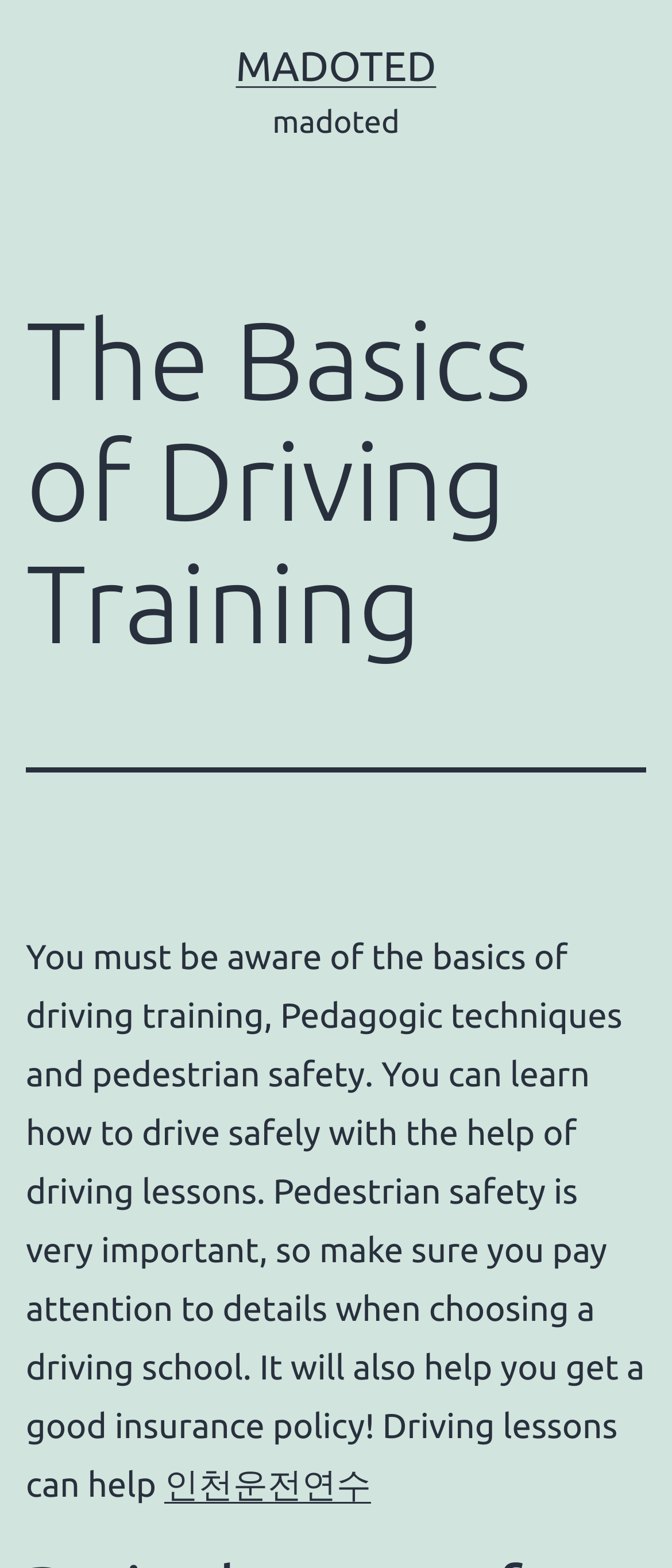Please find the bounding box for the UI element described by: "인천운전연수".

[0.244, 0.934, 0.552, 0.959]